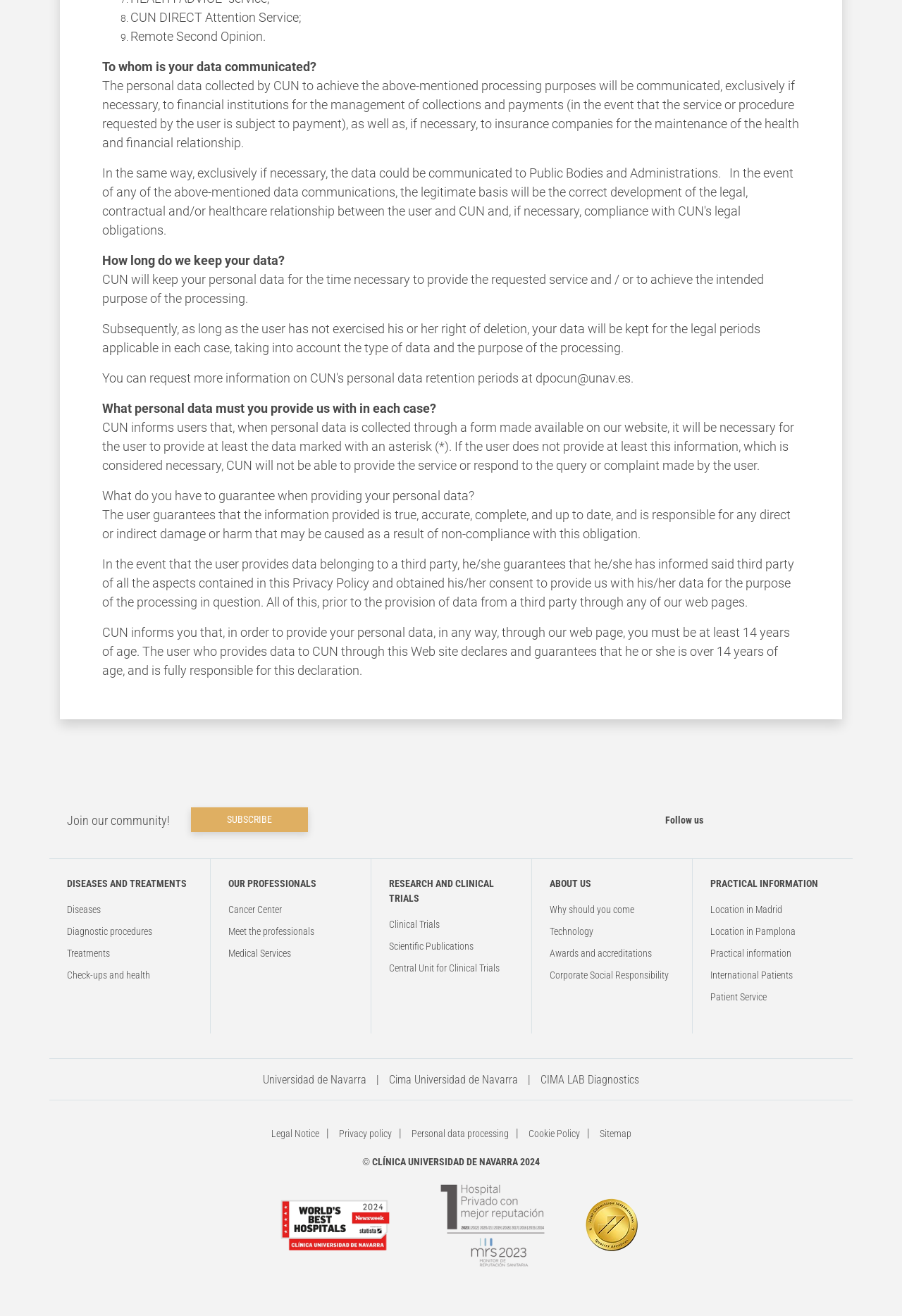Kindly determine the bounding box coordinates for the area that needs to be clicked to execute this instruction: "Read about CUN's professionals".

[0.253, 0.667, 0.351, 0.675]